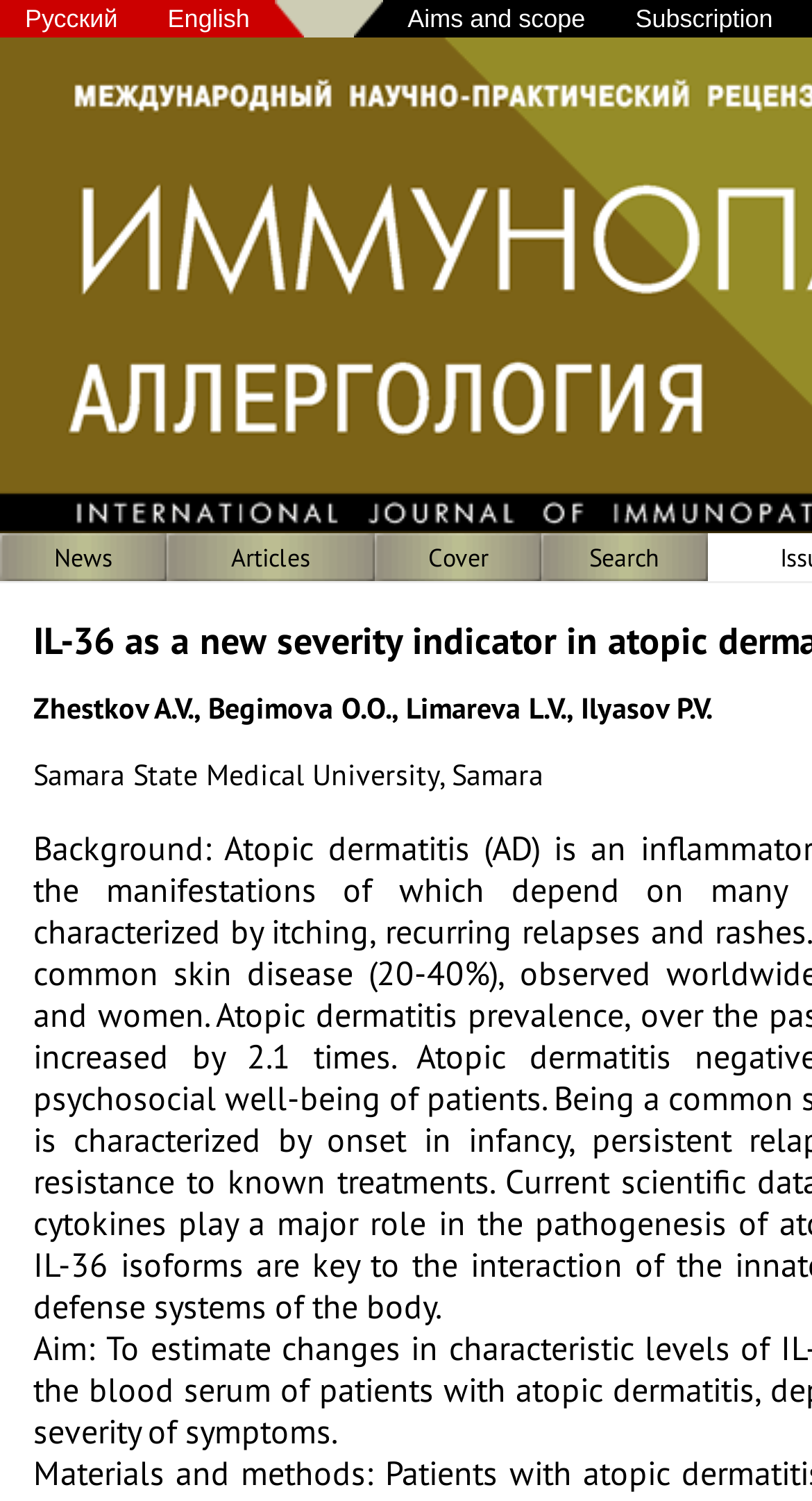Please determine the bounding box coordinates of the section I need to click to accomplish this instruction: "Click on '#animalcommunication'".

None